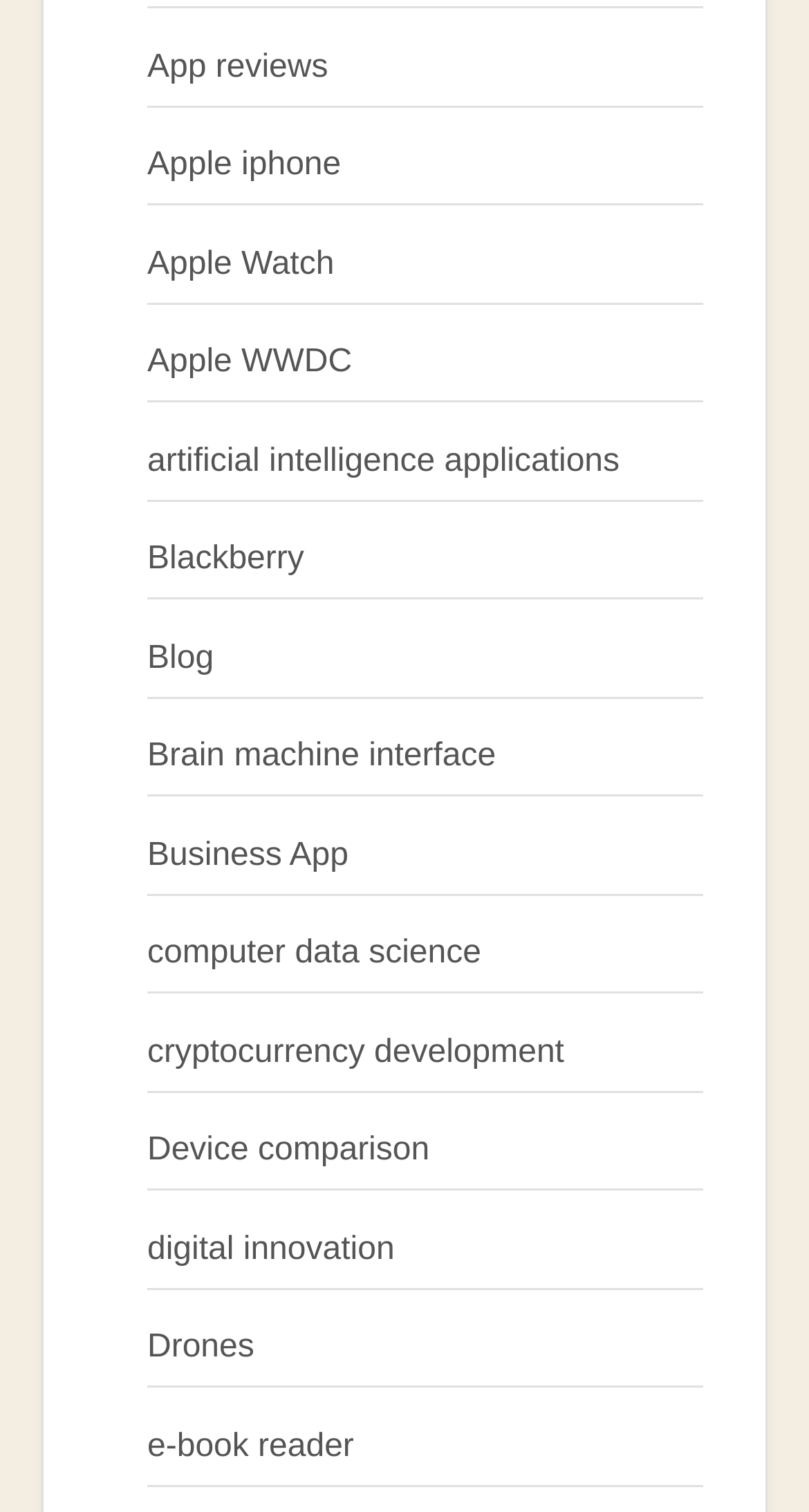How many links are on the webpage?
Please provide a single word or phrase based on the screenshot.

19